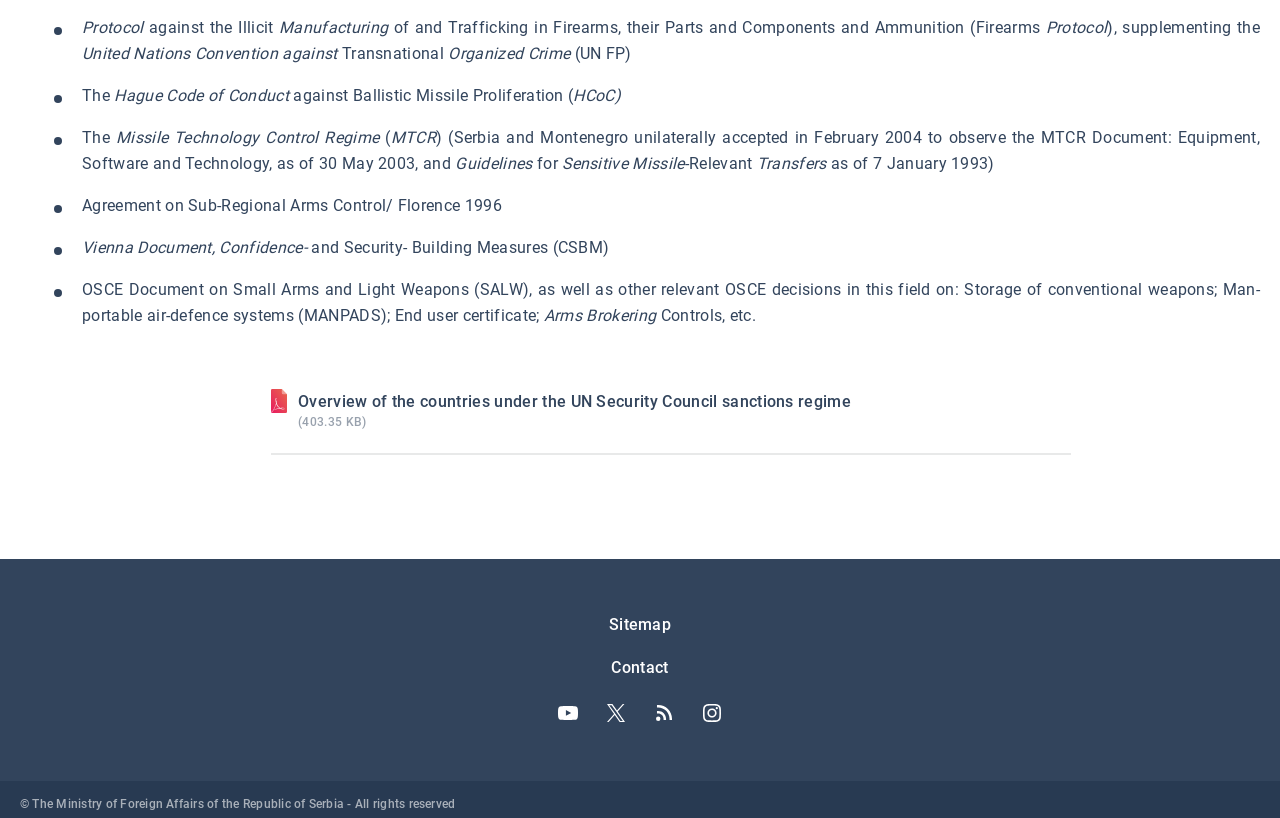Please provide a brief answer to the question using only one word or phrase: 
What is the file size of the document linked to 'Overview of the countries under the UN Security Council sanctions regime'?

403.35 KB